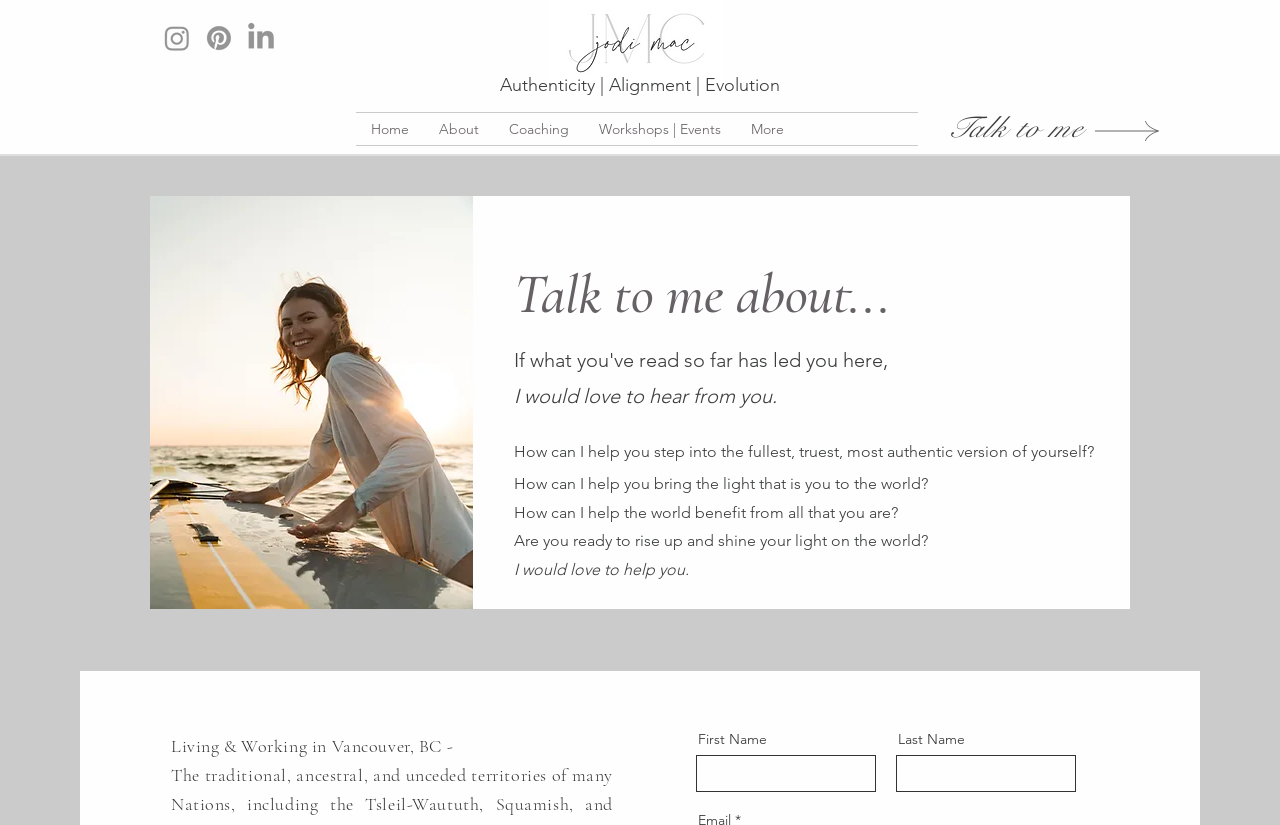What is the name of the social media platform with an icon?
Provide a detailed answer to the question using information from the image.

I found a list of social media links at the top of the page, and one of them has an image with the text 'Instagram'.